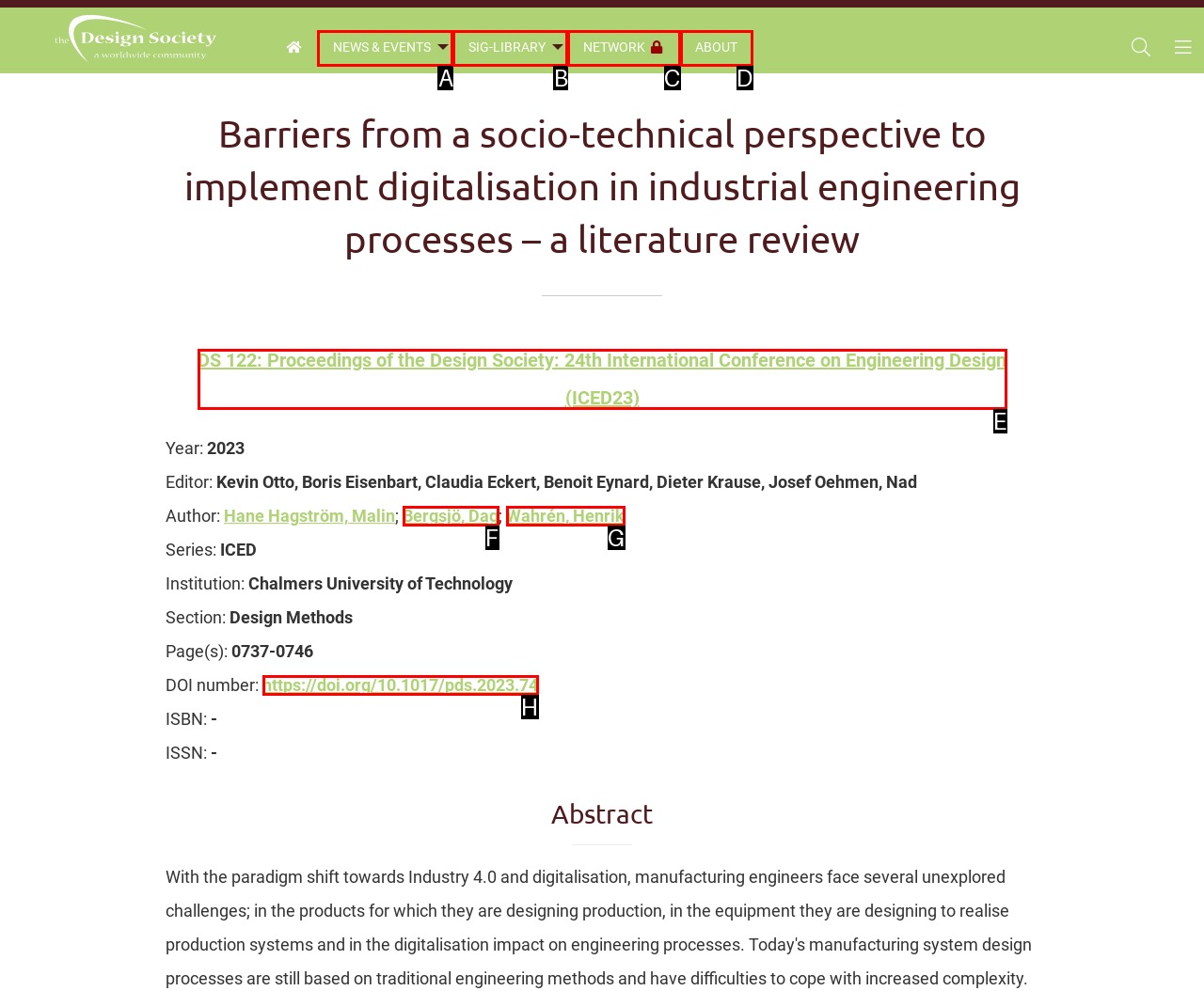Find the option that aligns with: About Us
Provide the letter of the corresponding option.

None